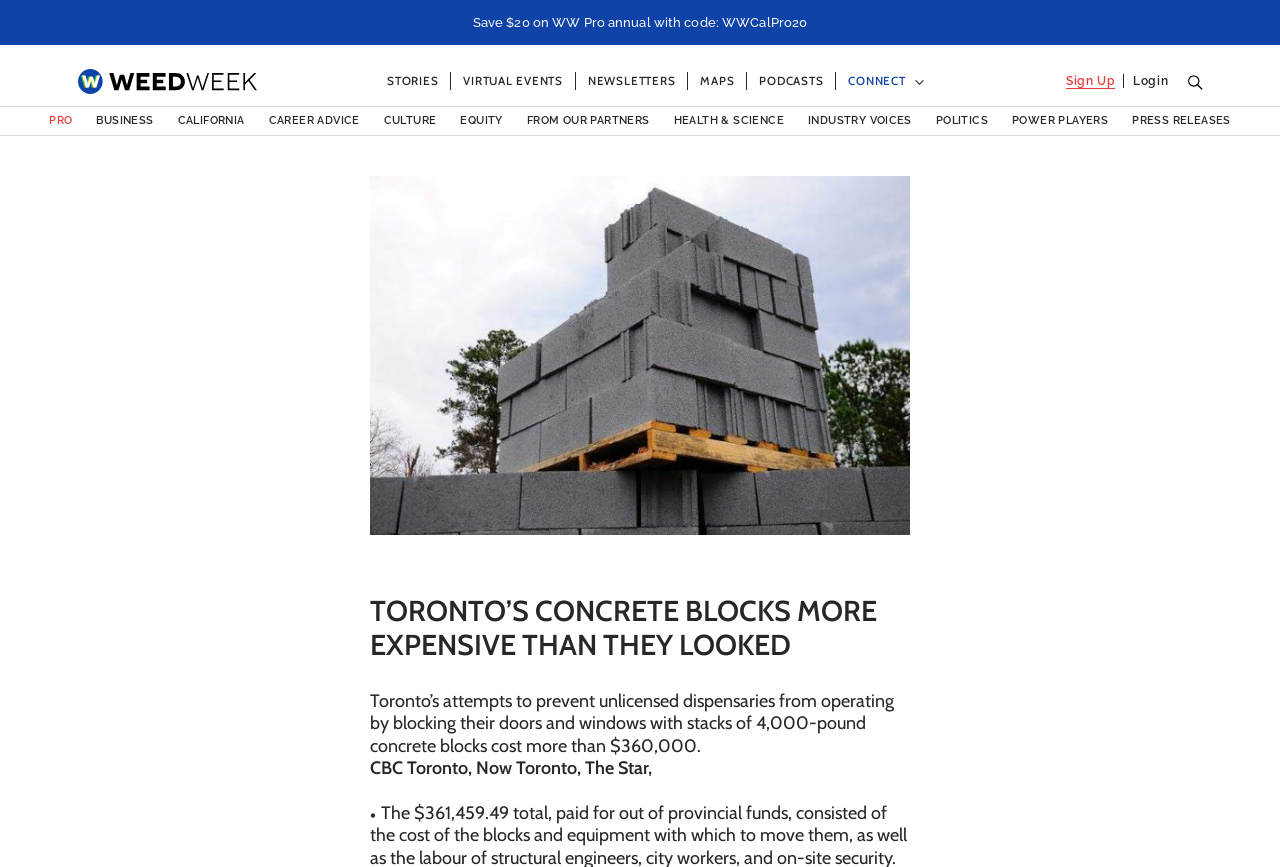What are the main categories on the website?
Using the image as a reference, answer with just one word or a short phrase.

Stories, Virtual Events, etc.